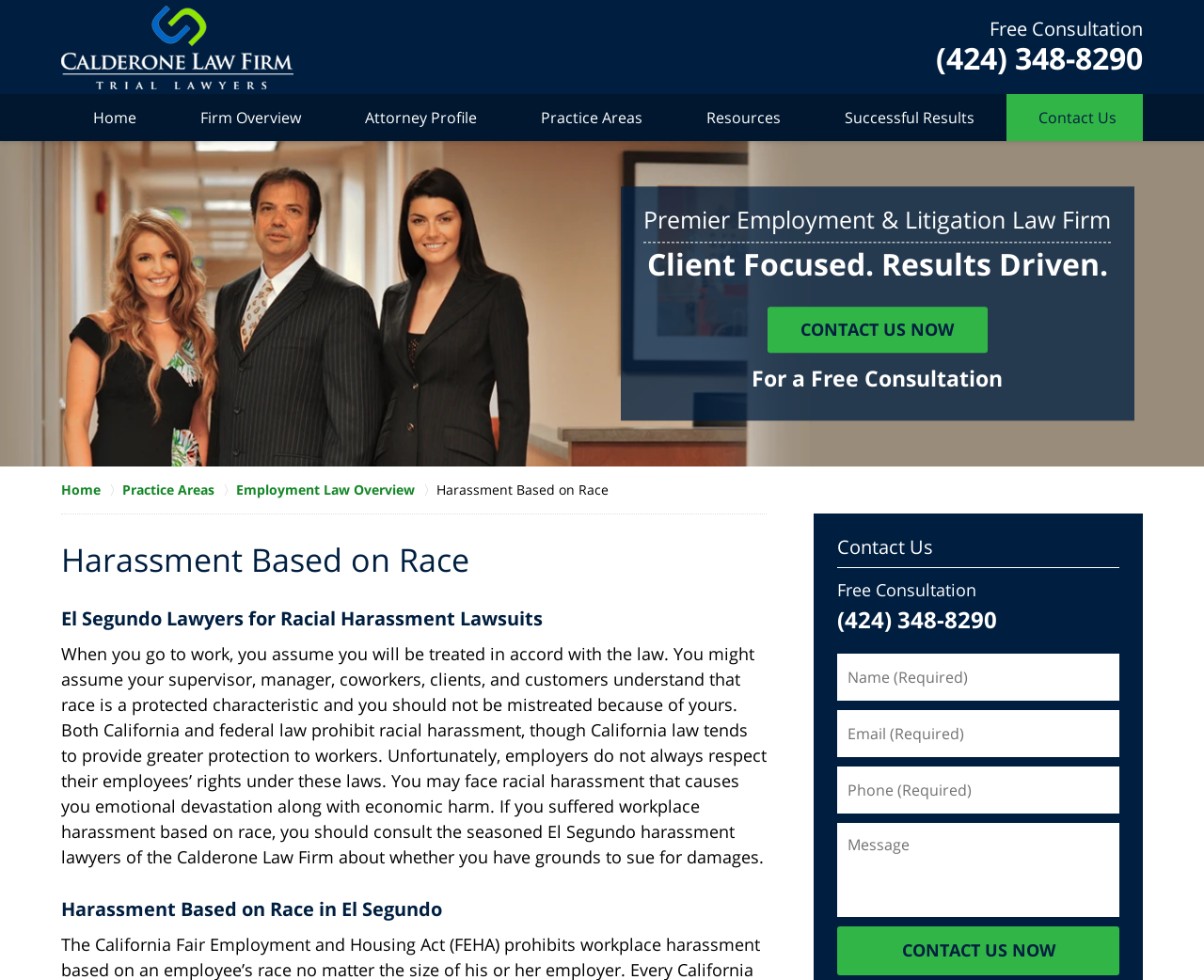Please identify the bounding box coordinates of the area that needs to be clicked to follow this instruction: "Click the 'Free Consultation' link".

[0.777, 0.018, 0.949, 0.078]